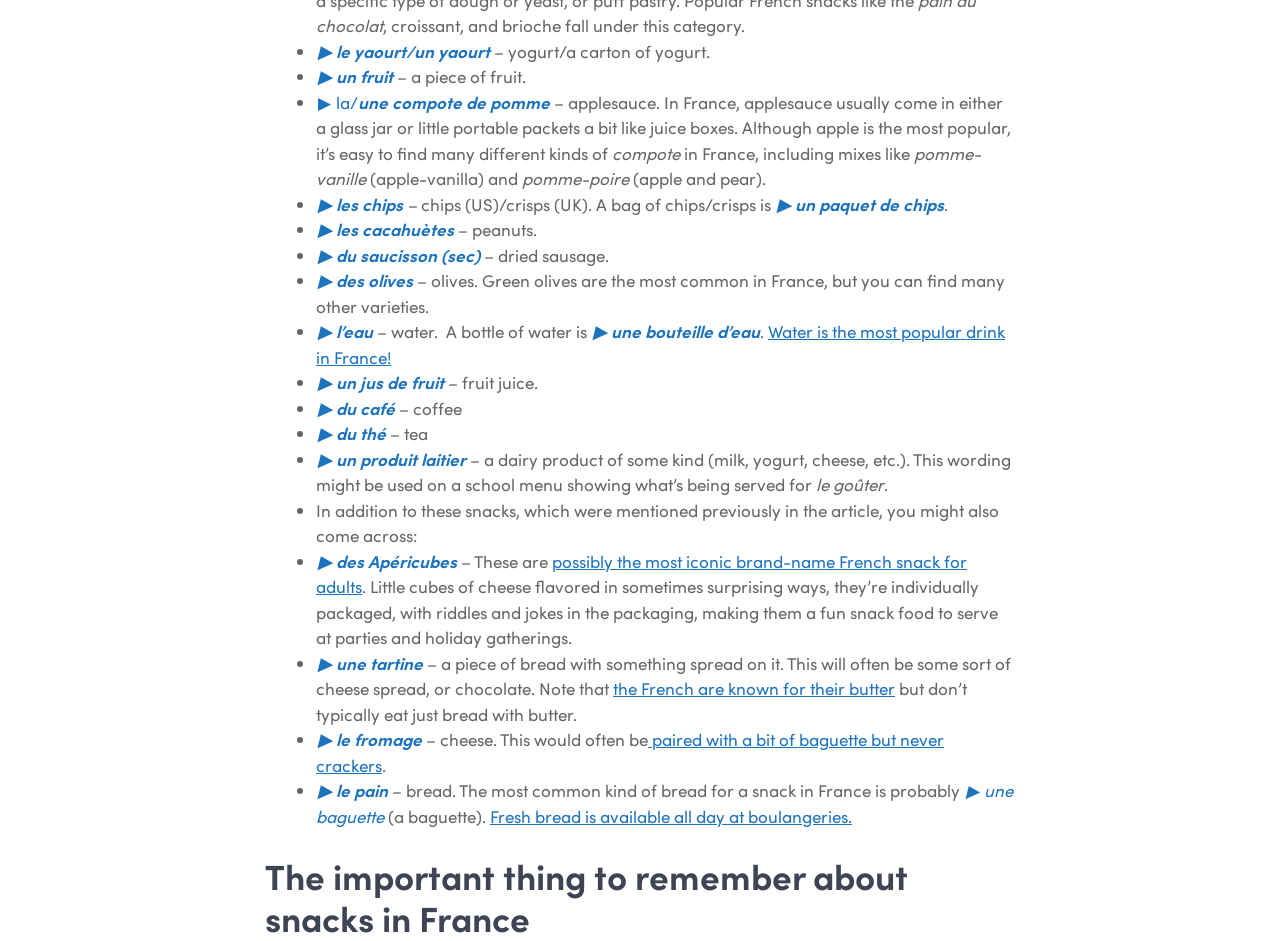Show the bounding box coordinates for the HTML element as described: "les cacahuètes".

[0.247, 0.231, 0.355, 0.256]